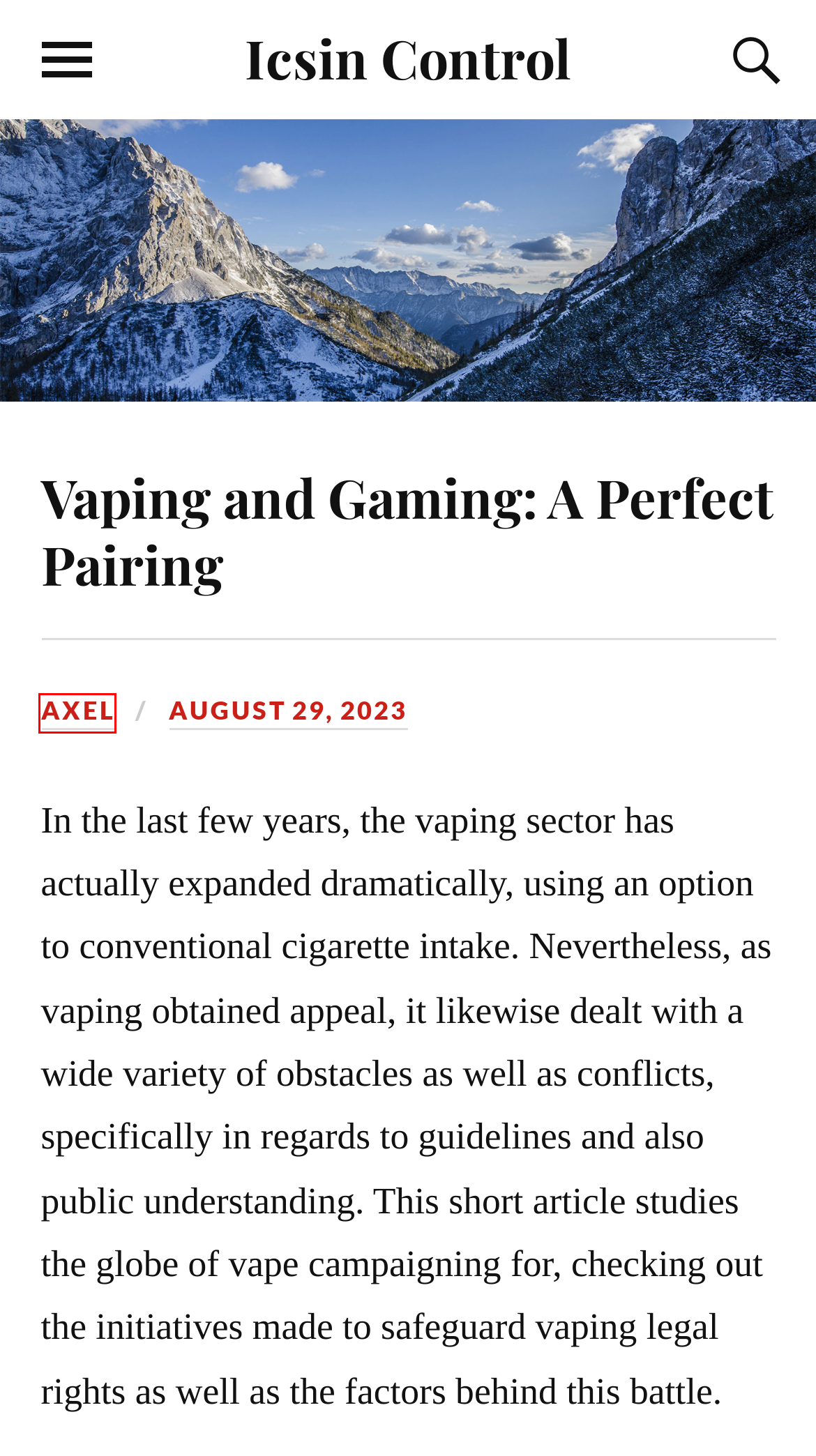Check out the screenshot of a webpage with a red rectangle bounding box. Select the best fitting webpage description that aligns with the new webpage after clicking the element inside the bounding box. Here are the candidates:
A. Terms of Use – Icsin Control
B. DMCA – Icsin Control
C. Privacy Policy – Icsin Control
D. Icsin Control
E. The Incredible Importance Of Choosing Good Sports Betting Website – Icsin Control
F. School Shopping – How College Students Save – Icsin Control
G. Blog Tool, Publishing Platform, and CMS – WordPress.org
H. Axel – Icsin Control

H